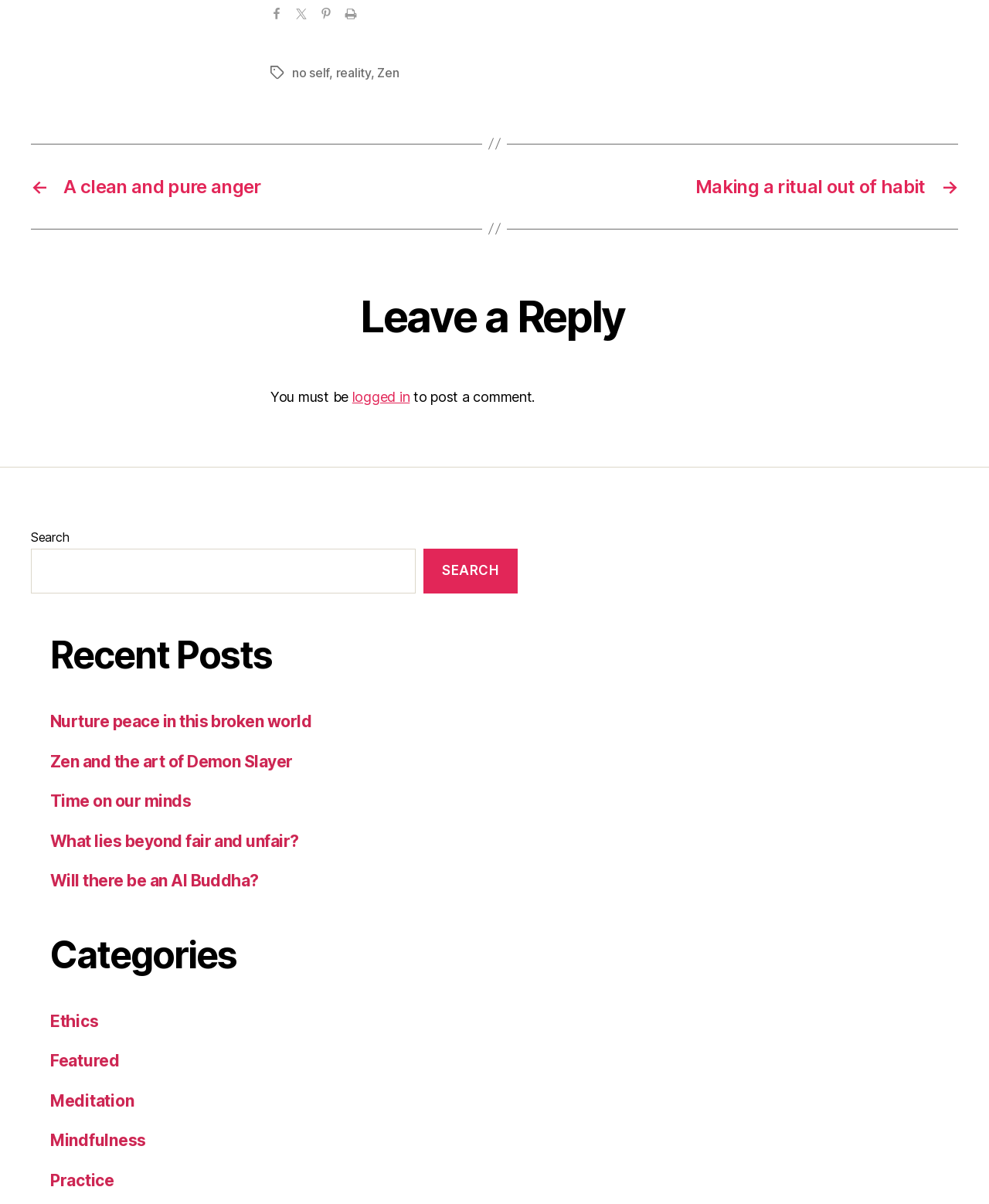What is the purpose of the links at the top?
Please give a detailed and elaborate answer to the question based on the image.

The links at the top of the webpage, including 'Share on Facebook', 'Share on Twitter', and 'Share on Pinterest', are used to share the content of the webpage on social media platforms.